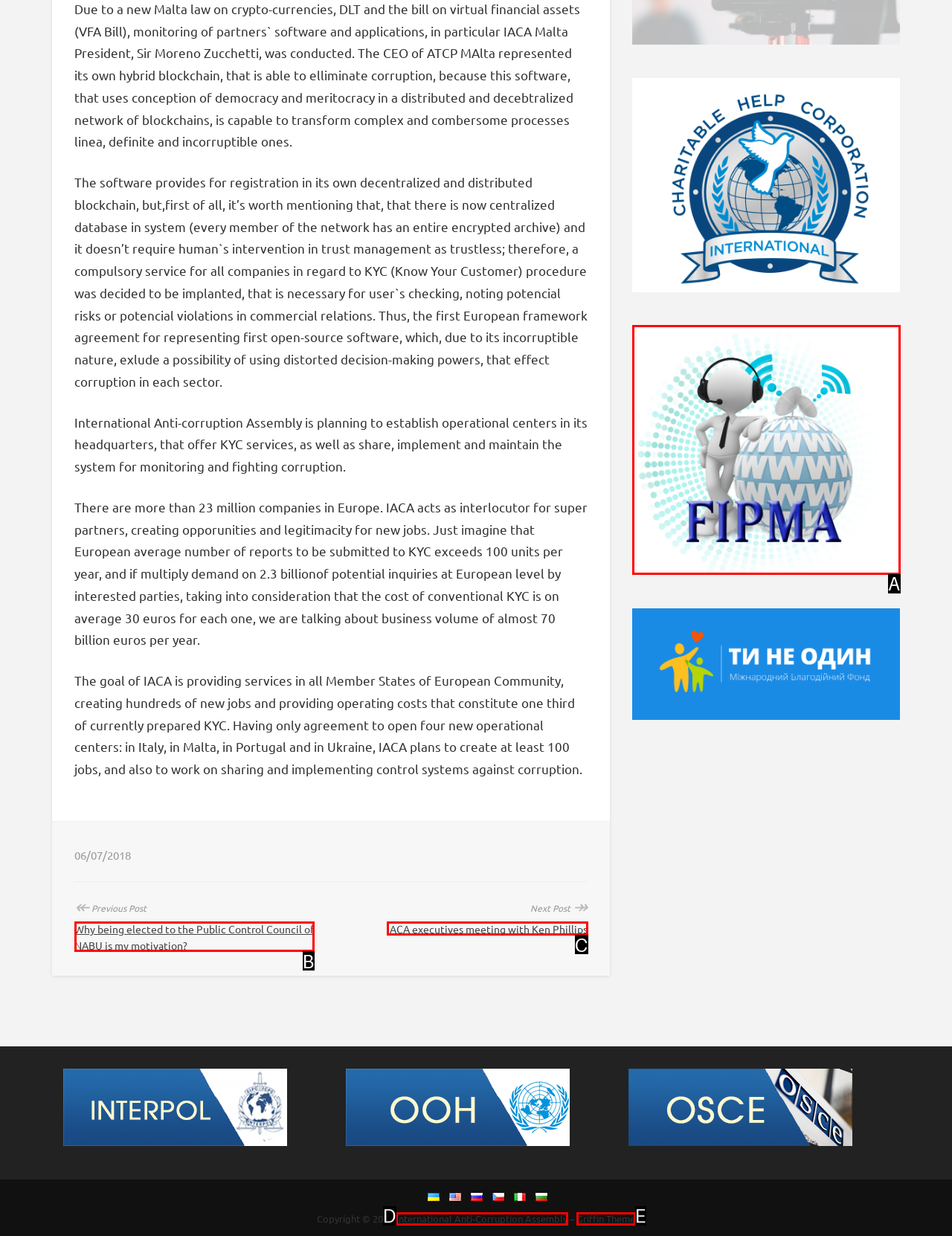Given the description: What We Do, identify the matching option. Answer with the corresponding letter.

None